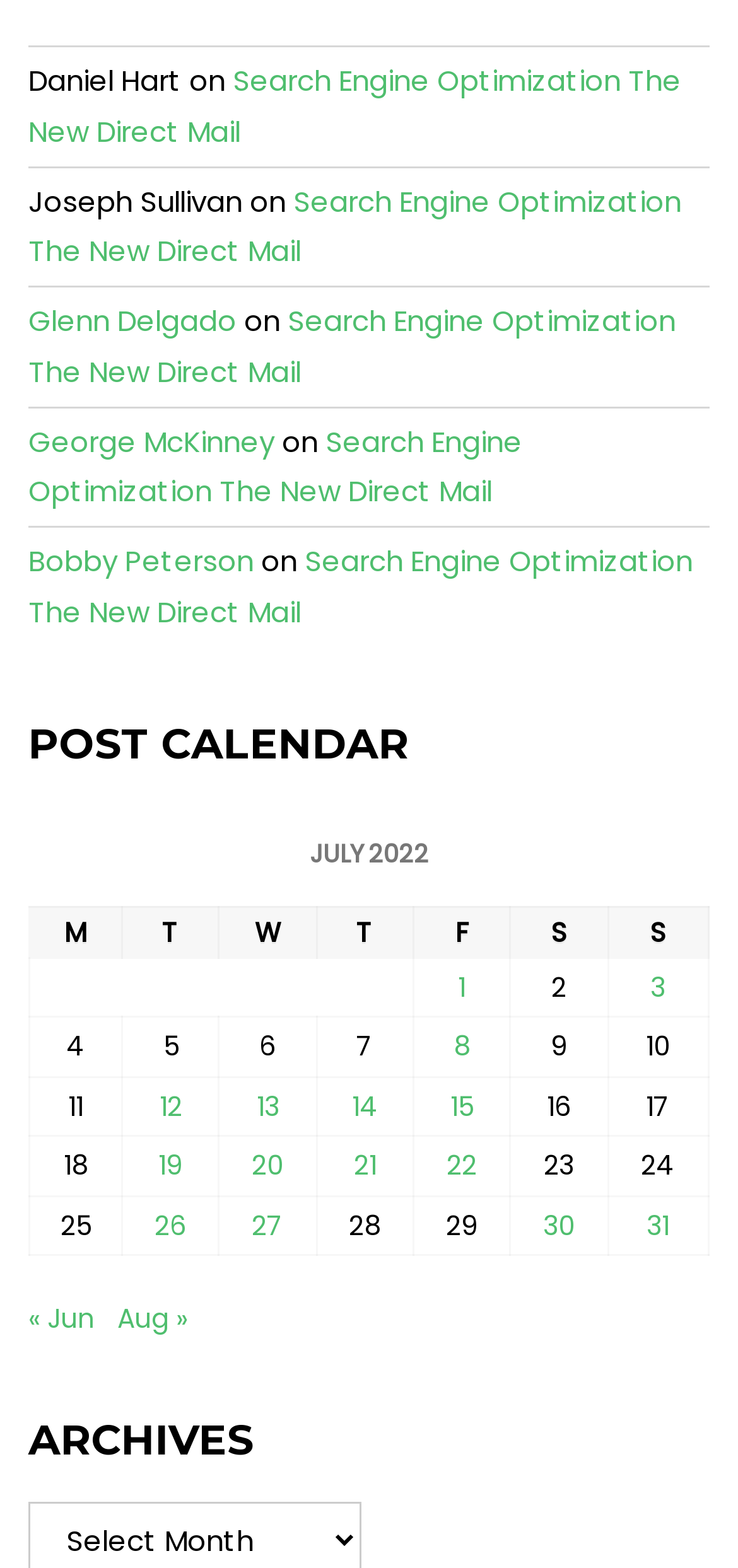How many days are listed in the post calendar?
Please respond to the question with a detailed and thorough explanation.

The post calendar lists all the days of July 2022, which has 31 days. This can be determined by counting the number of grid cells in the table.